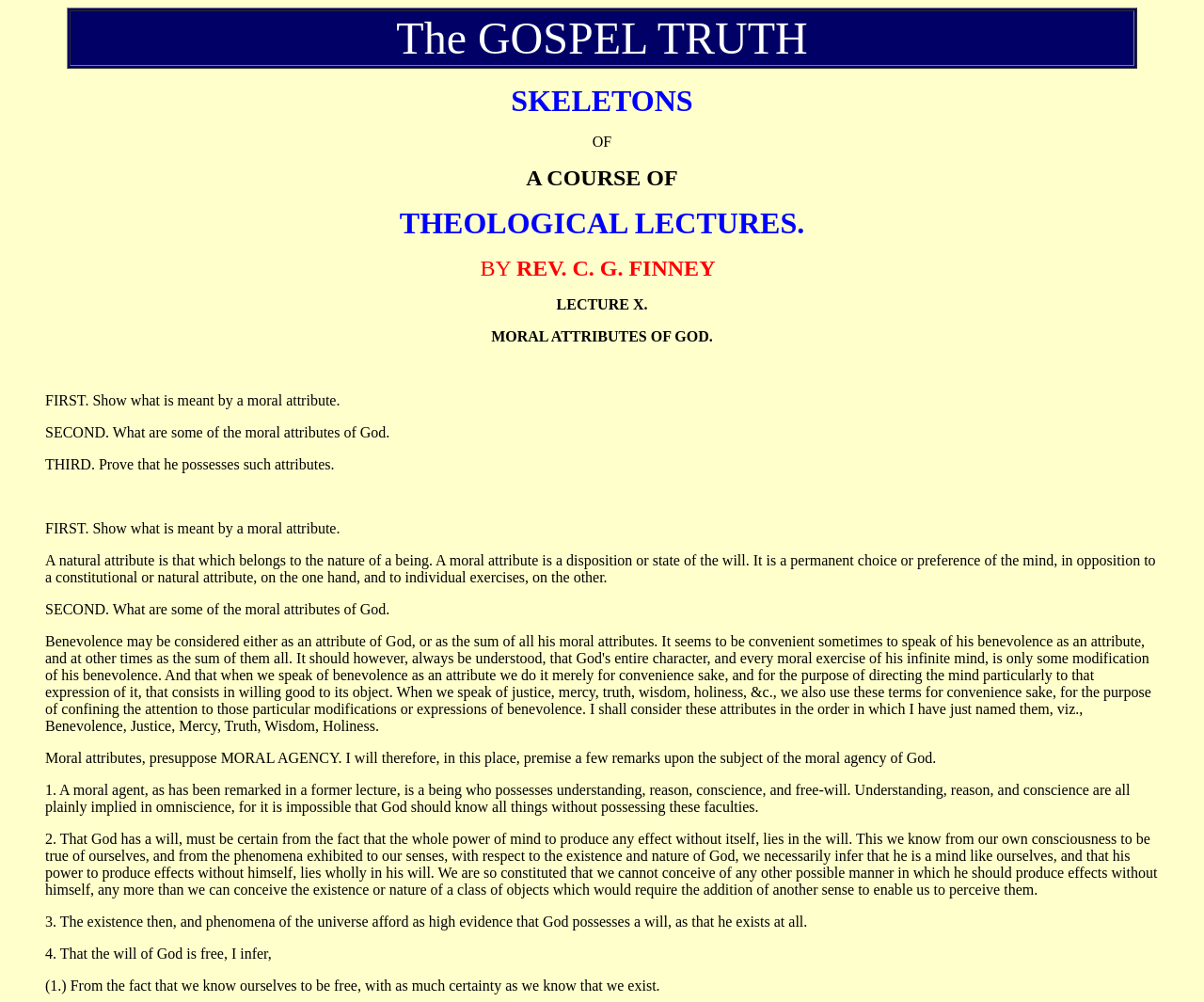Please provide a comprehensive answer to the question based on the screenshot: What is the title of the lecture?

The title of the lecture can be found in the StaticText element with the text 'LECTURE X.' which is located at the top of the webpage, indicating that the current webpage is about Lecture 10 of a course.